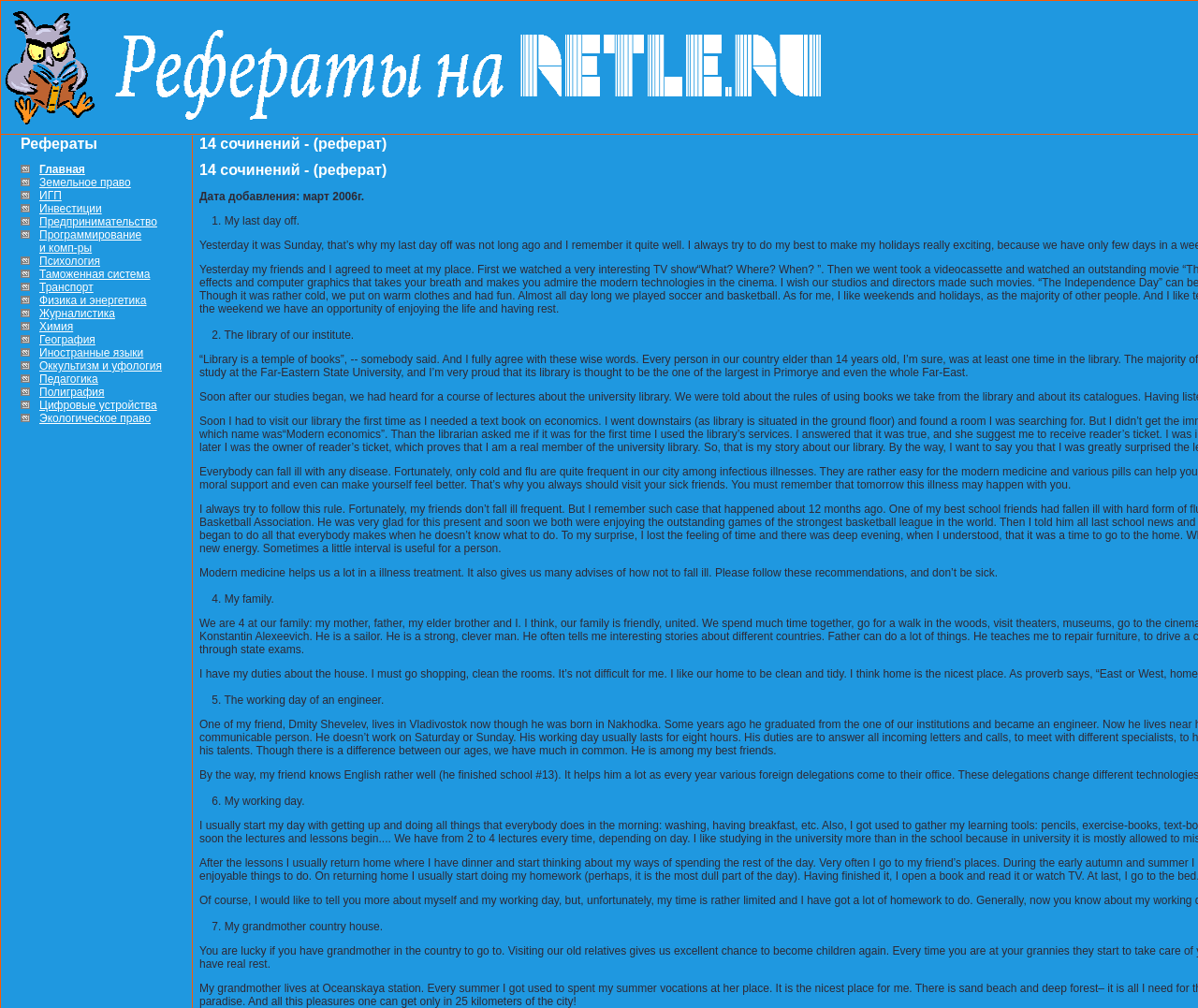Give a succinct answer to this question in a single word or phrase: 
Is there a search bar on the webpage?

No